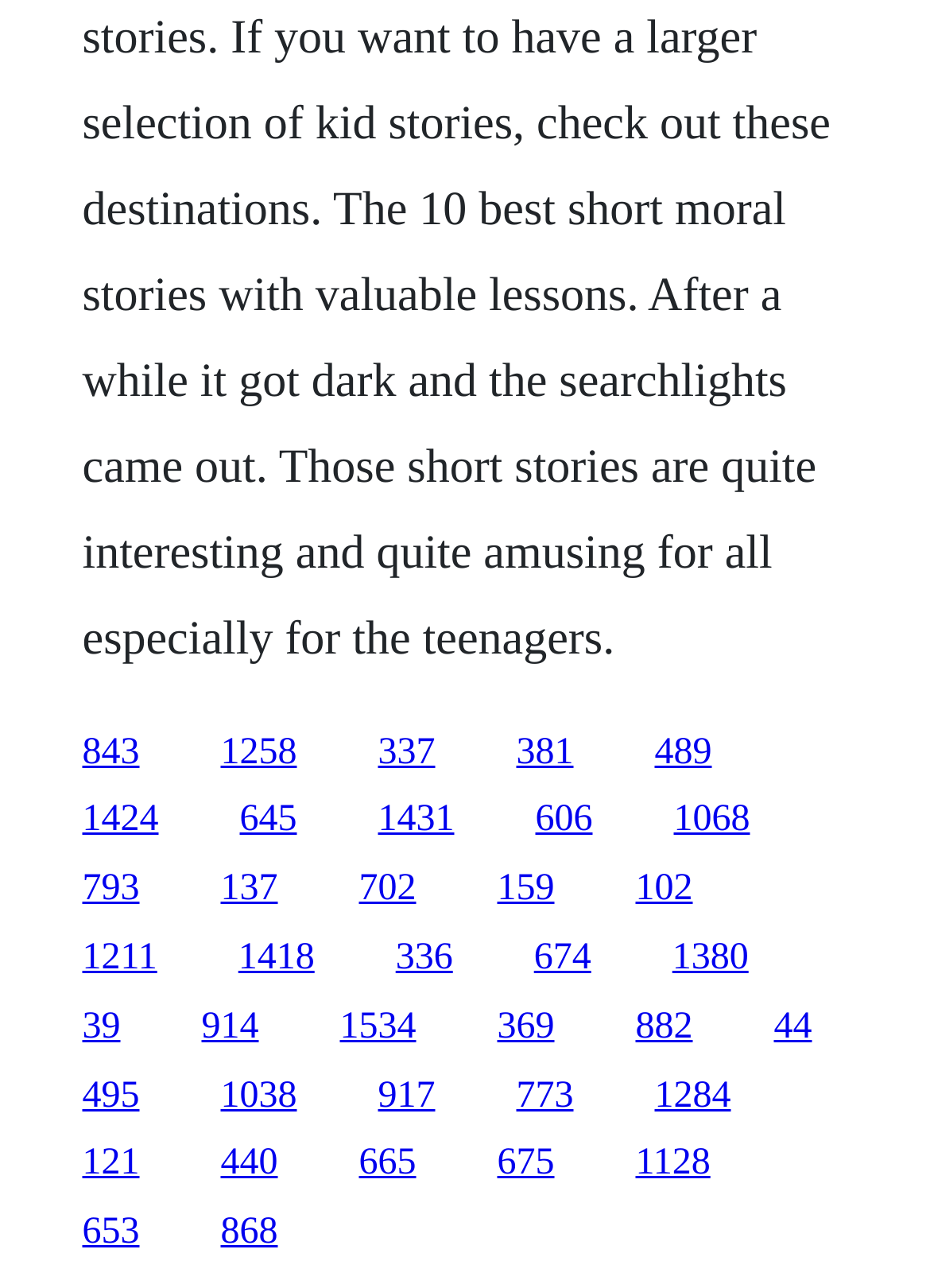Provide the bounding box coordinates of the section that needs to be clicked to accomplish the following instruction: "follow the fifteenth link."

[0.535, 0.781, 0.596, 0.813]